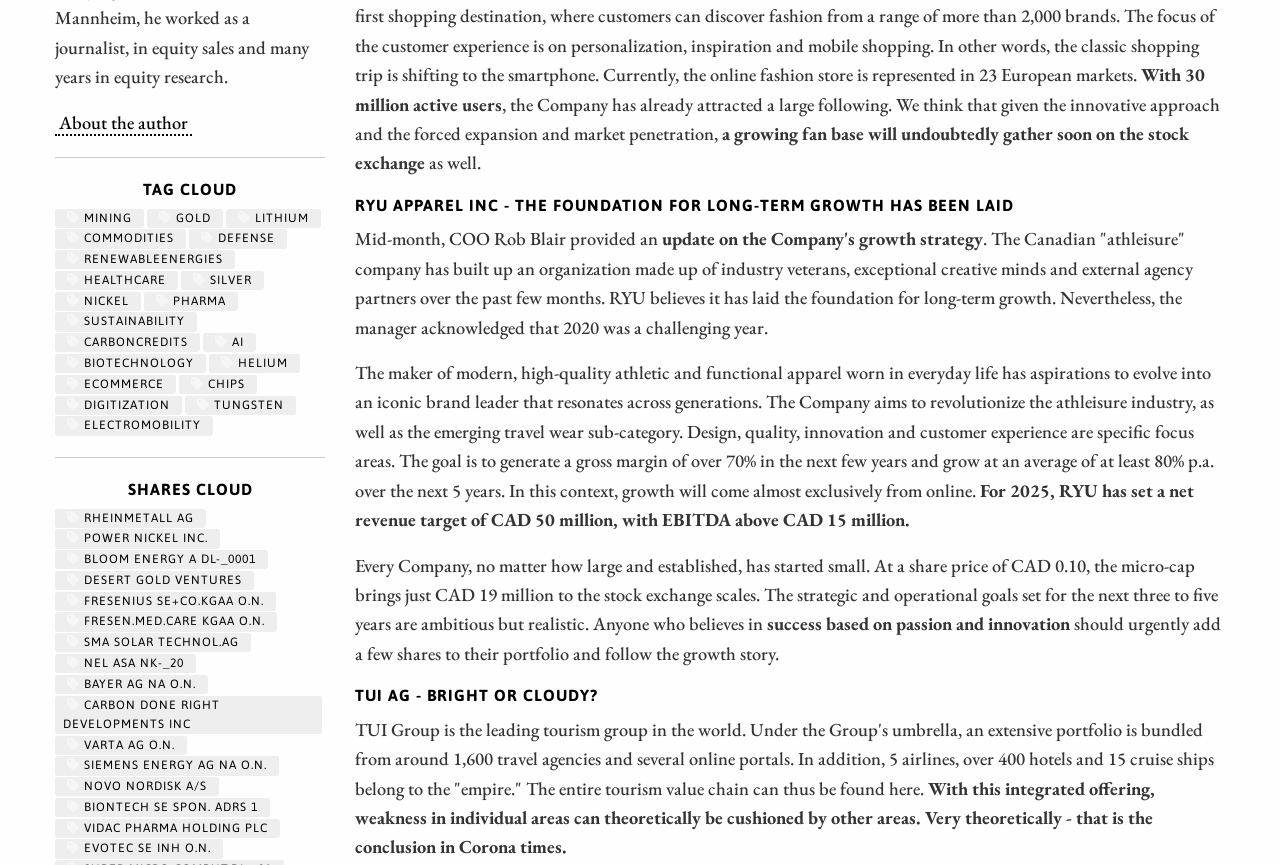Specify the bounding box coordinates of the area to click in order to follow the given instruction: "Click on 'TUI AG - BRIGHT OR CLOUDY?'."

[0.277, 0.791, 0.957, 0.817]